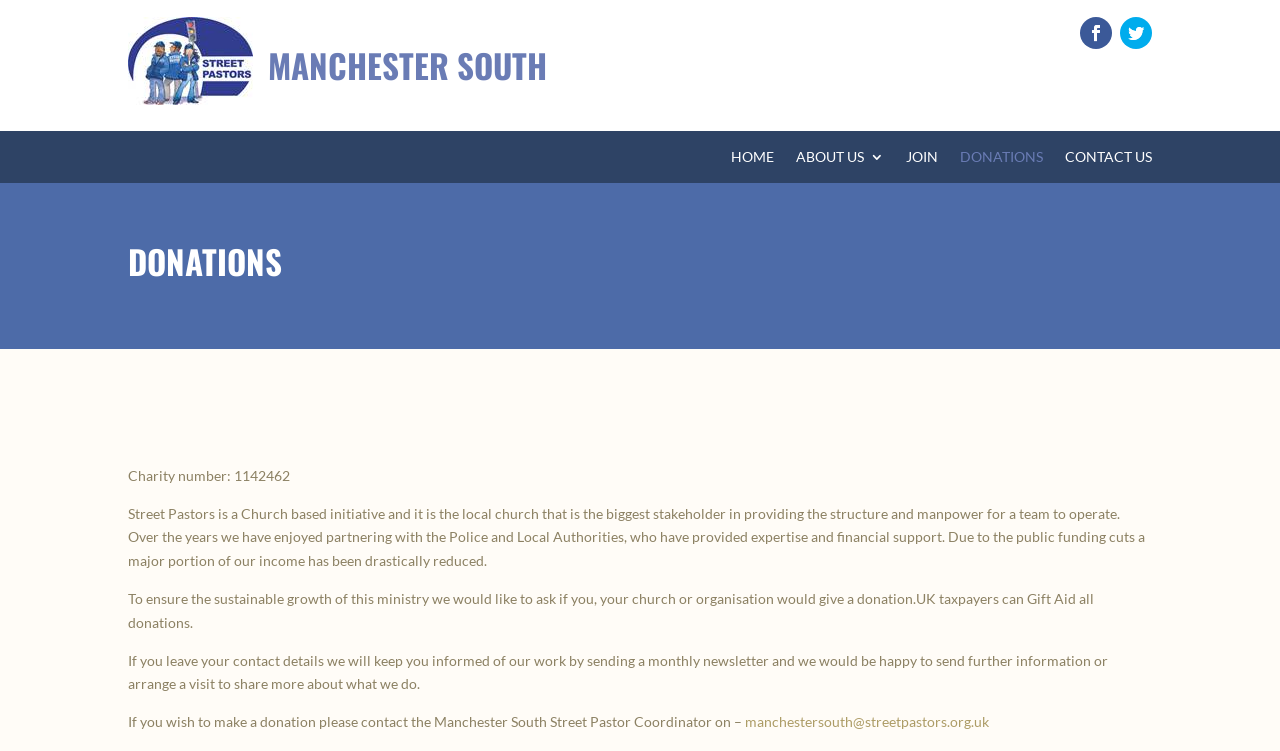Please identify the bounding box coordinates of the element I need to click to follow this instruction: "Click the HOME link".

[0.571, 0.2, 0.605, 0.229]